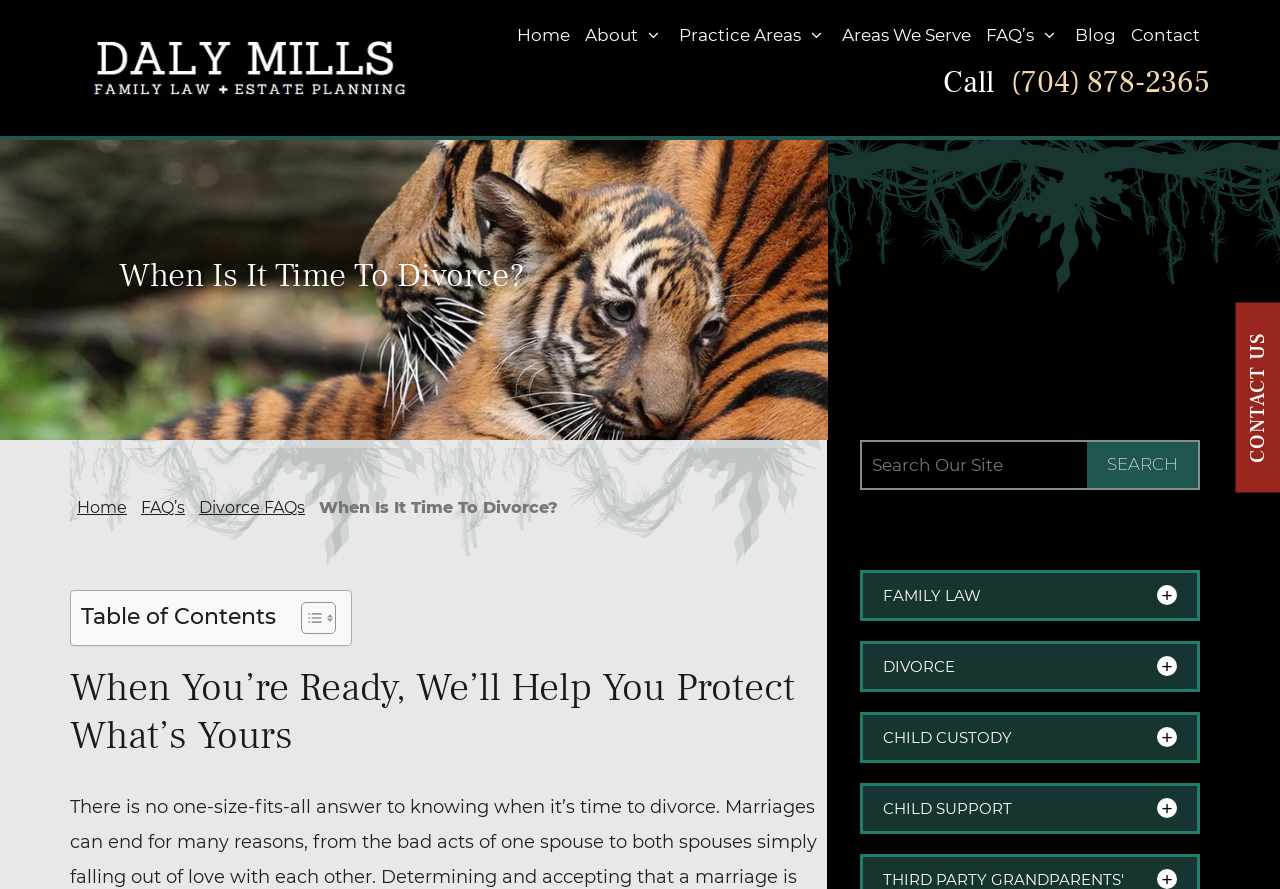Generate a comprehensive caption for the webpage you are viewing.

This webpage appears to be a law firm's website, specifically focused on family law and divorce. At the top, there is a navigation menu with links to various pages, including "Home", "About", "Practice Areas", "Areas We Serve", "FAQ's", "Blog", and "Contact". Below the navigation menu, there is a banner image that spans across the top of the page, with a heading "When Is It Time To Divorce?" and a subheading "When You’re Ready, We’ll Help You Protect What’s Yours".

On the left side of the page, there is a call-to-action section with a "Call" button and a phone number "(704) 878-2365". Below this section, there is a "CONTACT US" heading, followed by a list of links to various pages, including "Home", "FAQ's", and "Divorce FAQs".

The main content area of the page is divided into sections, with a table of contents on the left side that allows users to toggle the visibility of different sections. The sections include "Family Law", "Divorce", "Child Custody", and "Child Support", each with a list of subtopics that can be expanded or collapsed.

There is also a search bar at the bottom of the page, allowing users to search the website for specific topics or keywords. Overall, the webpage appears to be well-organized and easy to navigate, with a clear focus on providing information and resources related to family law and divorce.